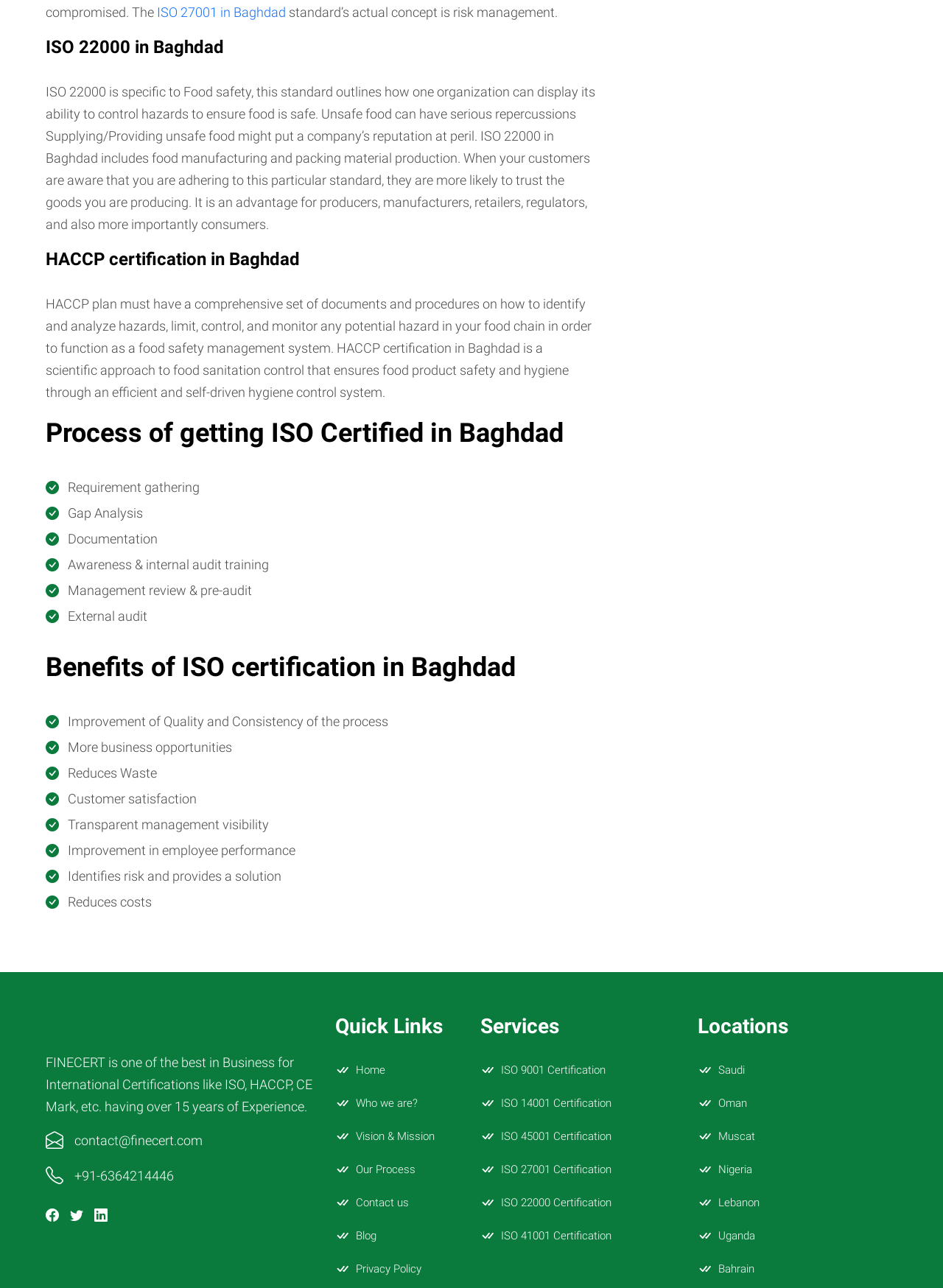Please determine the bounding box coordinates of the element's region to click in order to carry out the following instruction: "View our services". The coordinates should be four float numbers between 0 and 1, i.e., [left, top, right, bottom].

[0.509, 0.789, 0.721, 0.805]